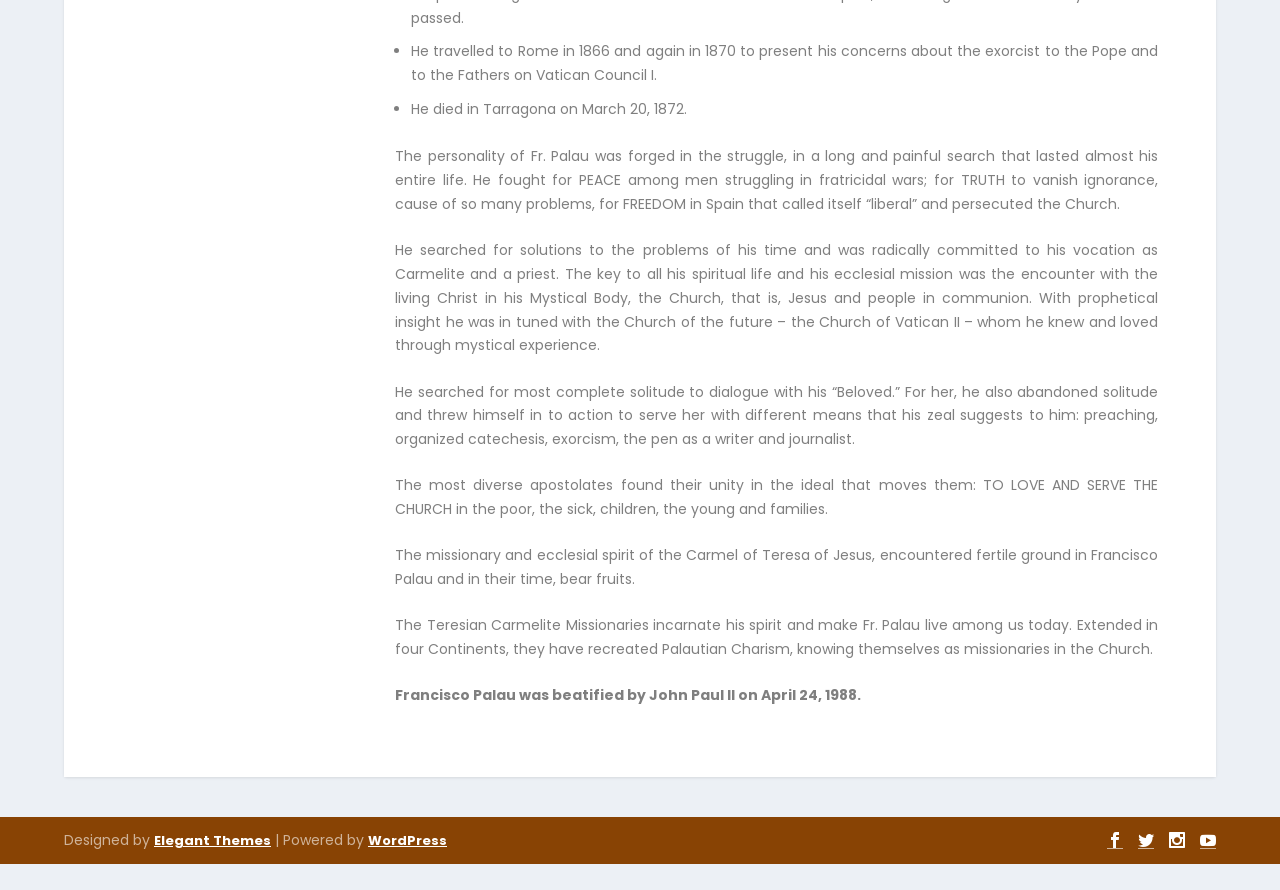Extract the bounding box for the UI element that matches this description: "WordPress".

[0.288, 0.963, 0.349, 0.985]